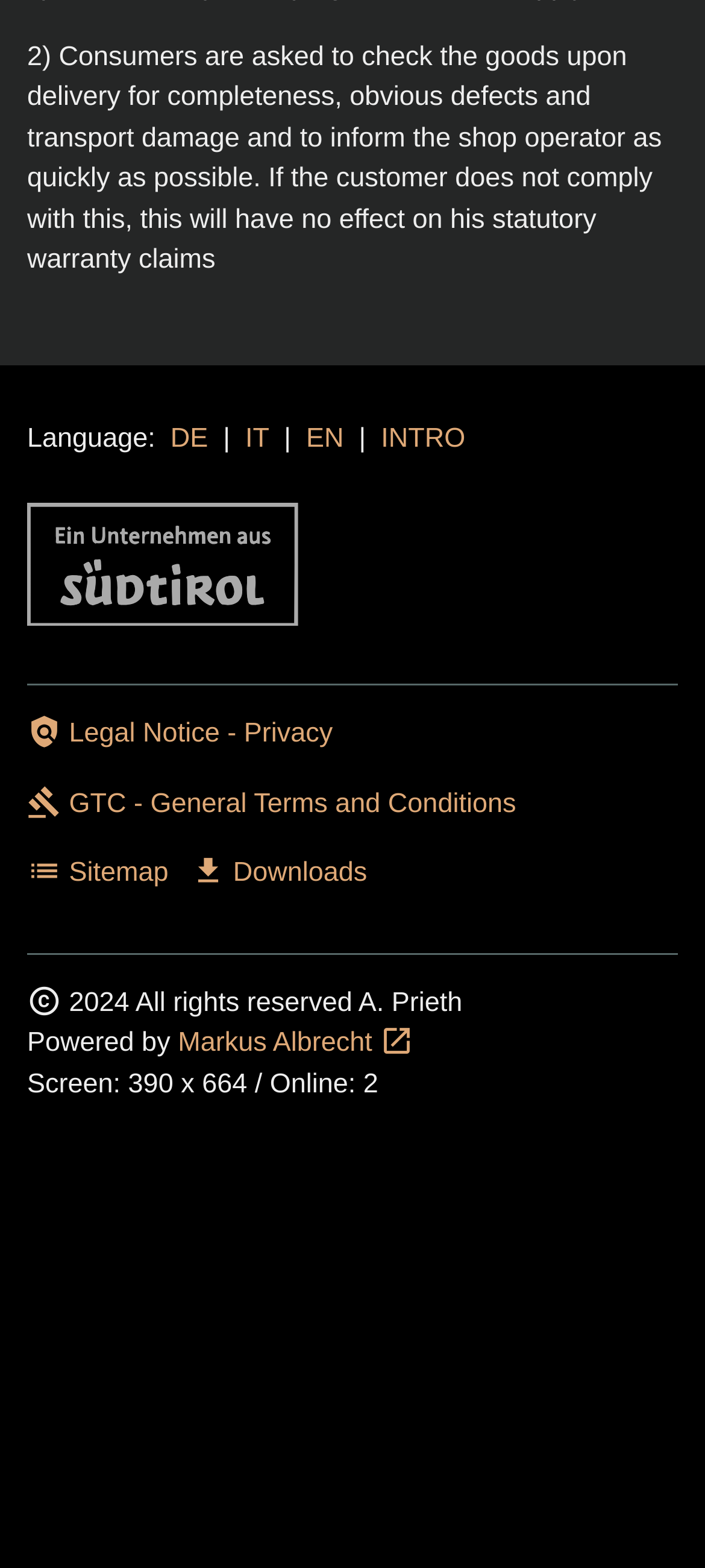Give a one-word or phrase response to the following question: What is the name of the company?

Unternehmen Südtirol